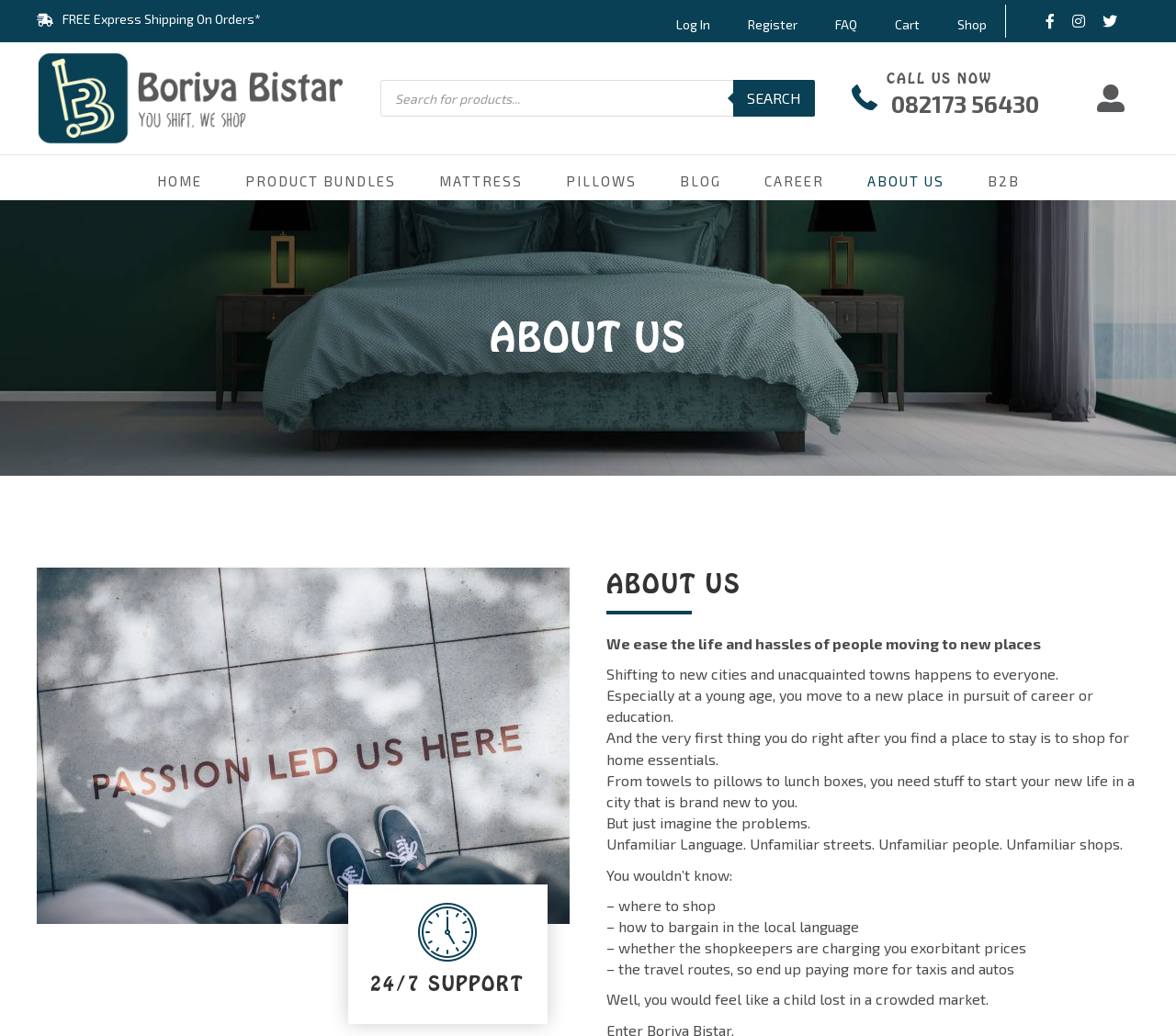Determine the bounding box coordinates of the region to click in order to accomplish the following instruction: "Call the customer support". Provide the coordinates as four float numbers between 0 and 1, specifically [left, top, right, bottom].

[0.724, 0.05, 0.889, 0.14]